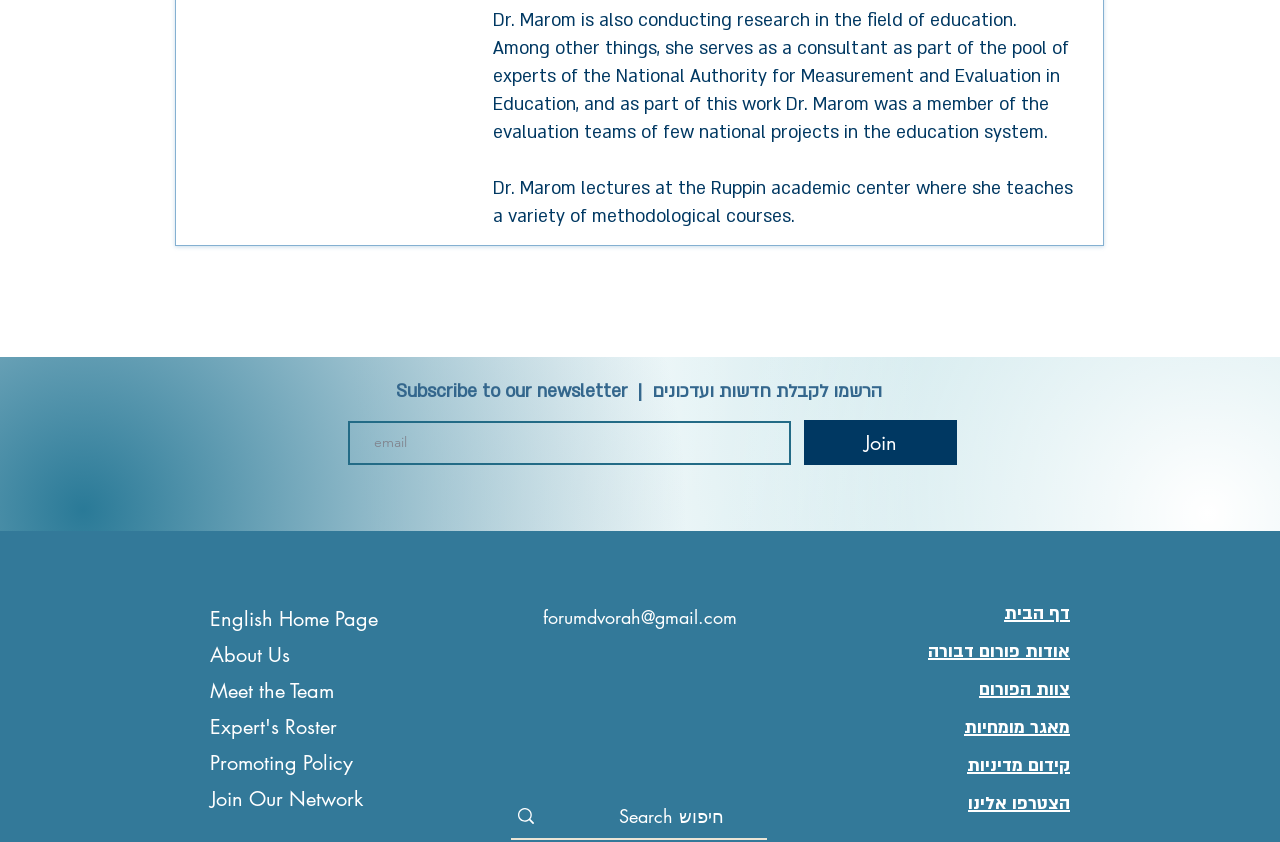What social media platforms are linked?
Refer to the screenshot and answer in one word or phrase.

Instagram, LinkedIn, Twitter, Facebook